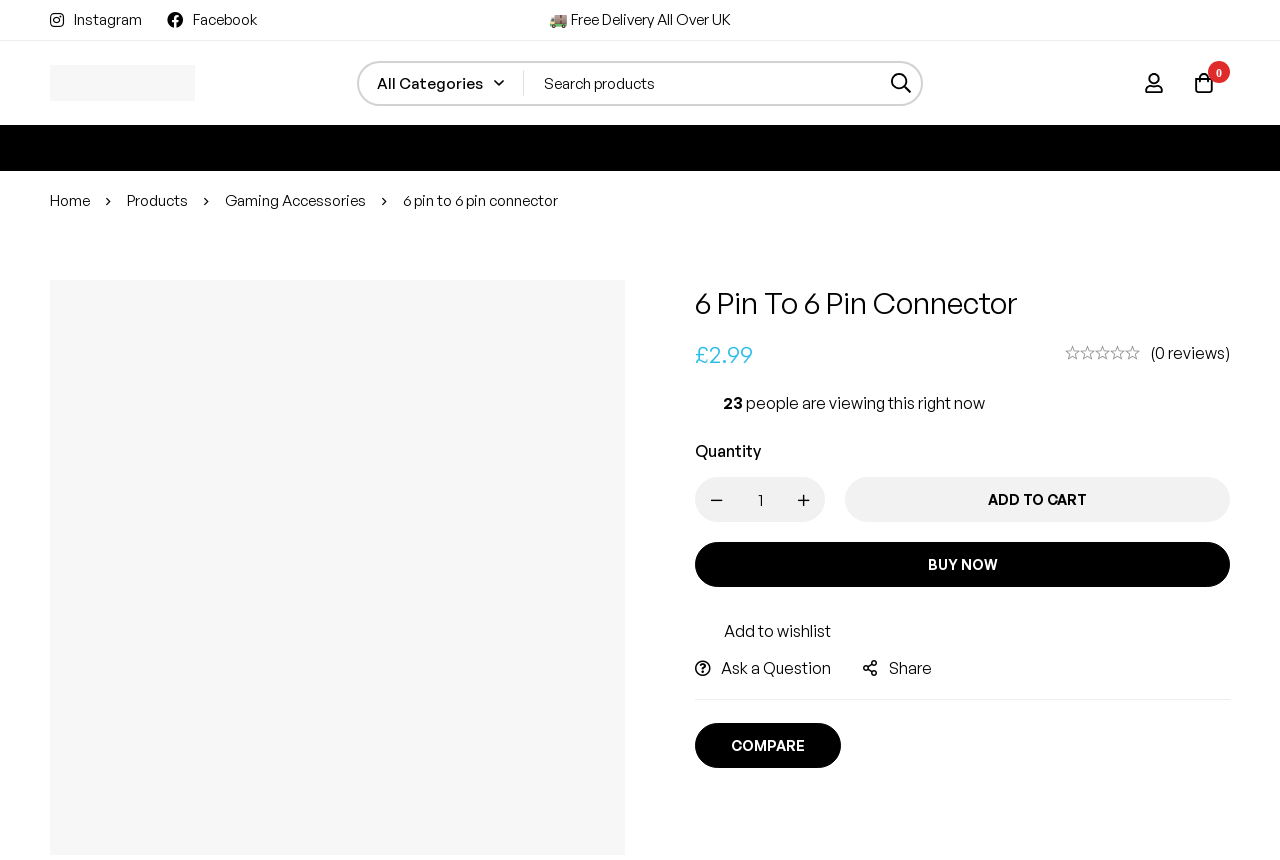Pinpoint the bounding box coordinates of the area that must be clicked to complete this instruction: "Search for products".

[0.279, 0.071, 0.721, 0.123]